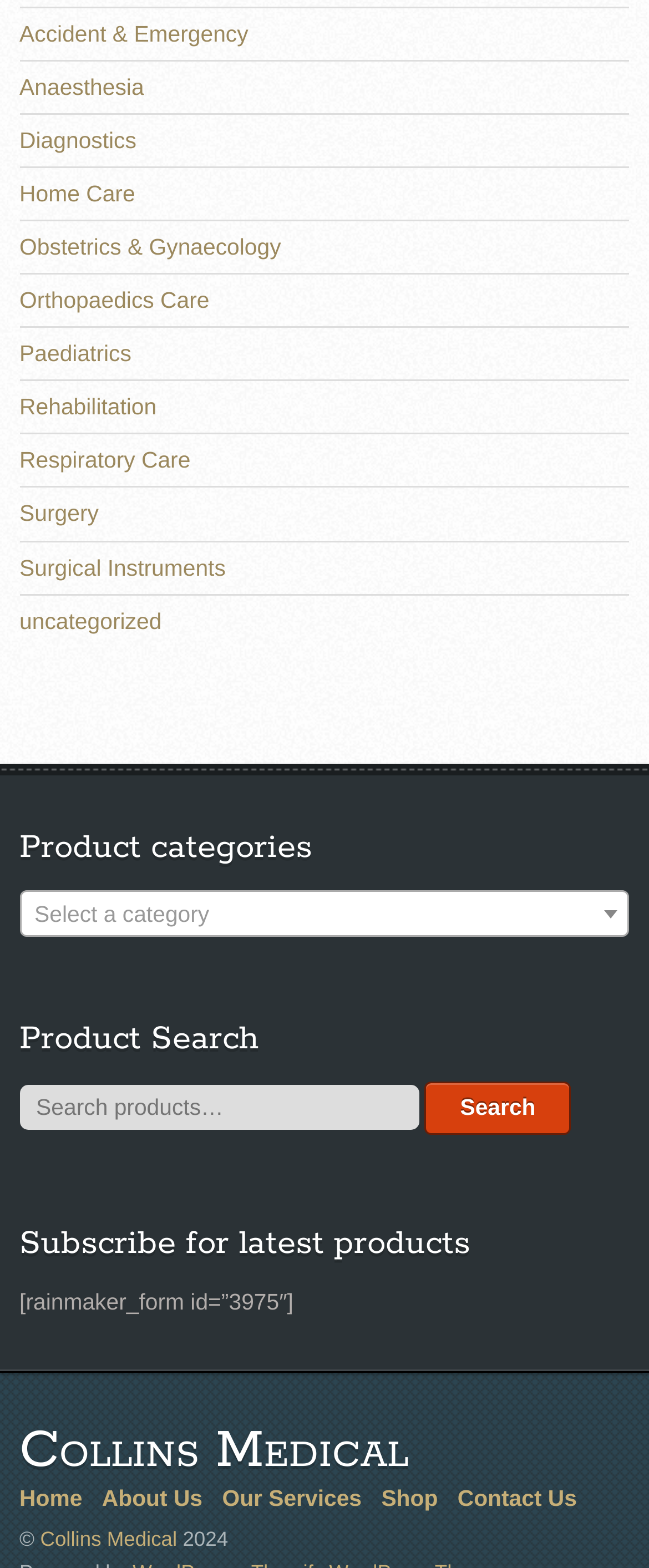Answer the following query with a single word or phrase:
What is the first product category?

Accident & Emergency